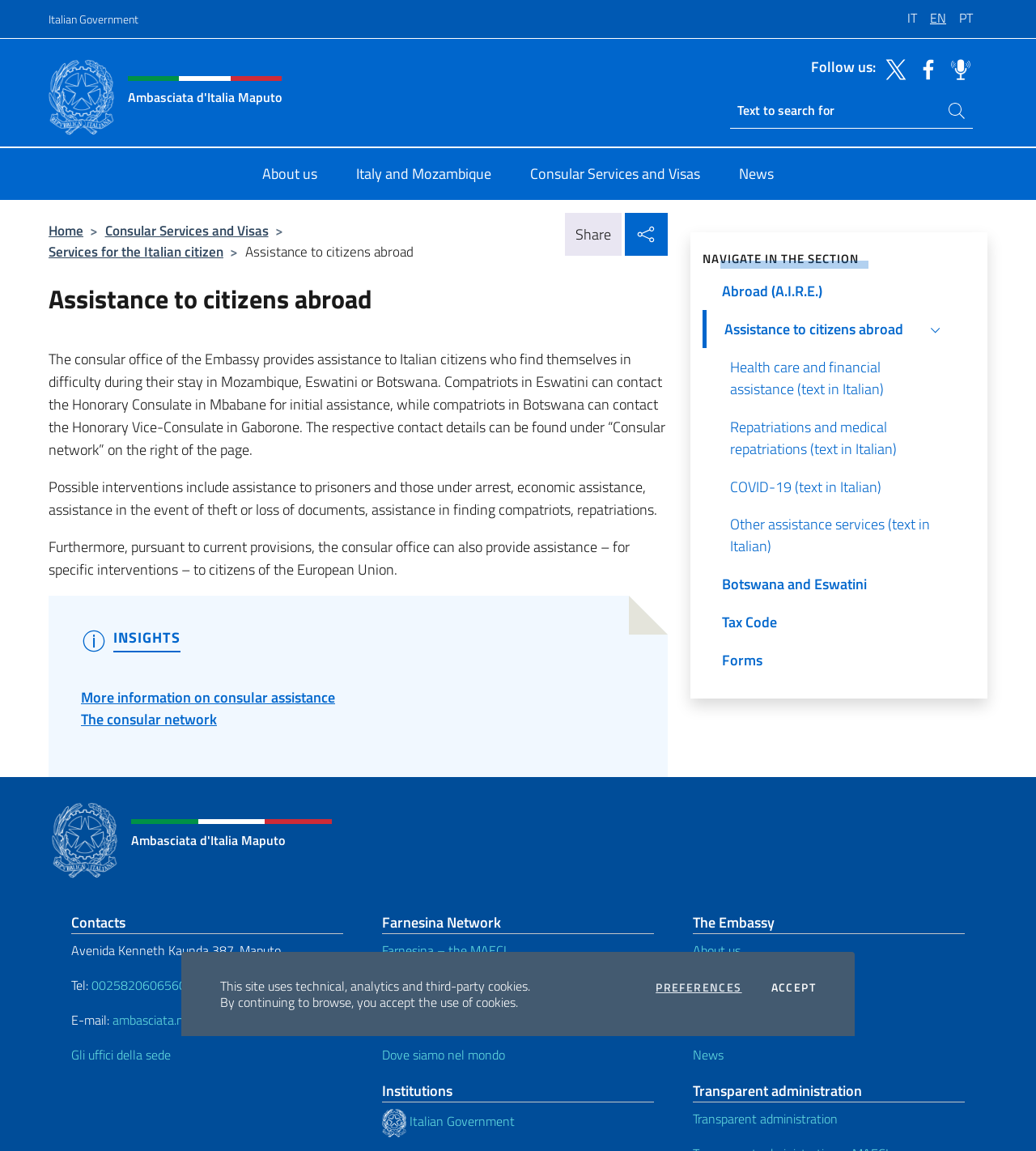Please locate and generate the primary heading on this webpage.

Assistance to citizens abroad